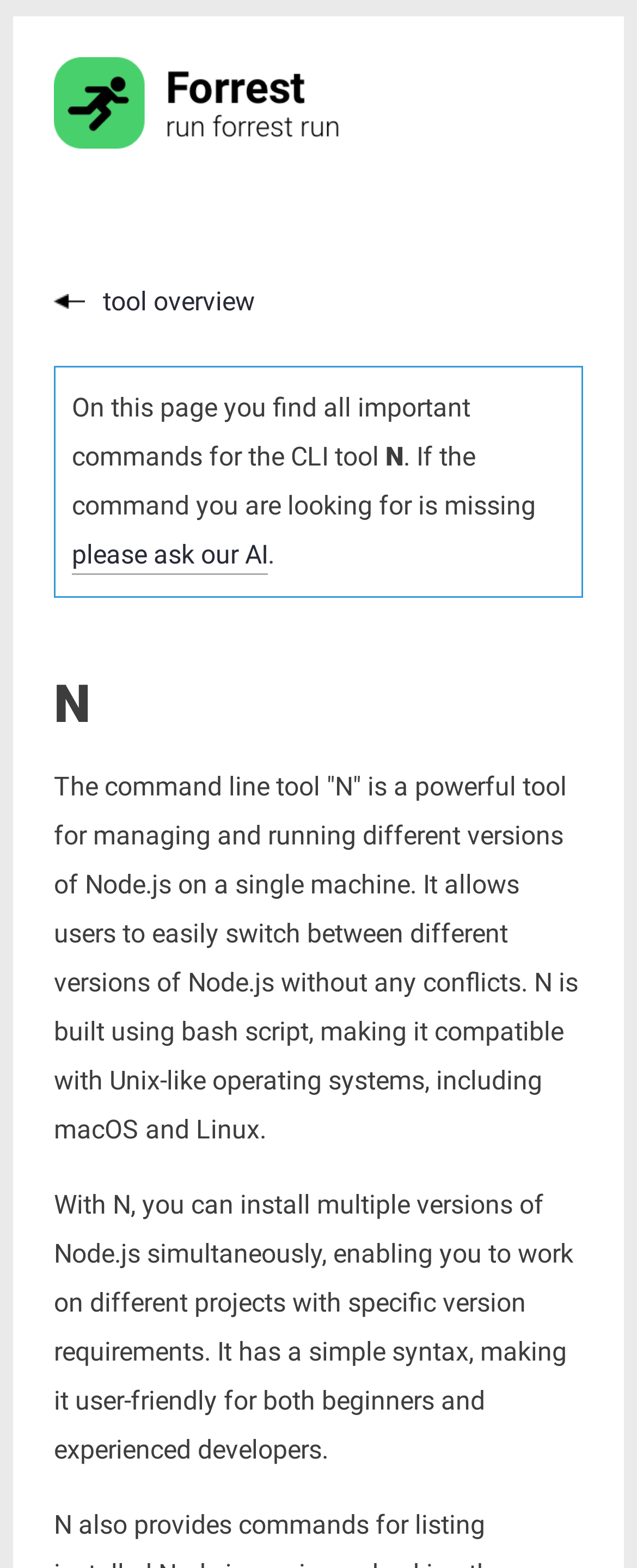Provide the bounding box coordinates for the specified HTML element described in this description: "please ask our AI". The coordinates should be four float numbers ranging from 0 to 1, in the format [left, top, right, bottom].

[0.113, 0.343, 0.421, 0.366]